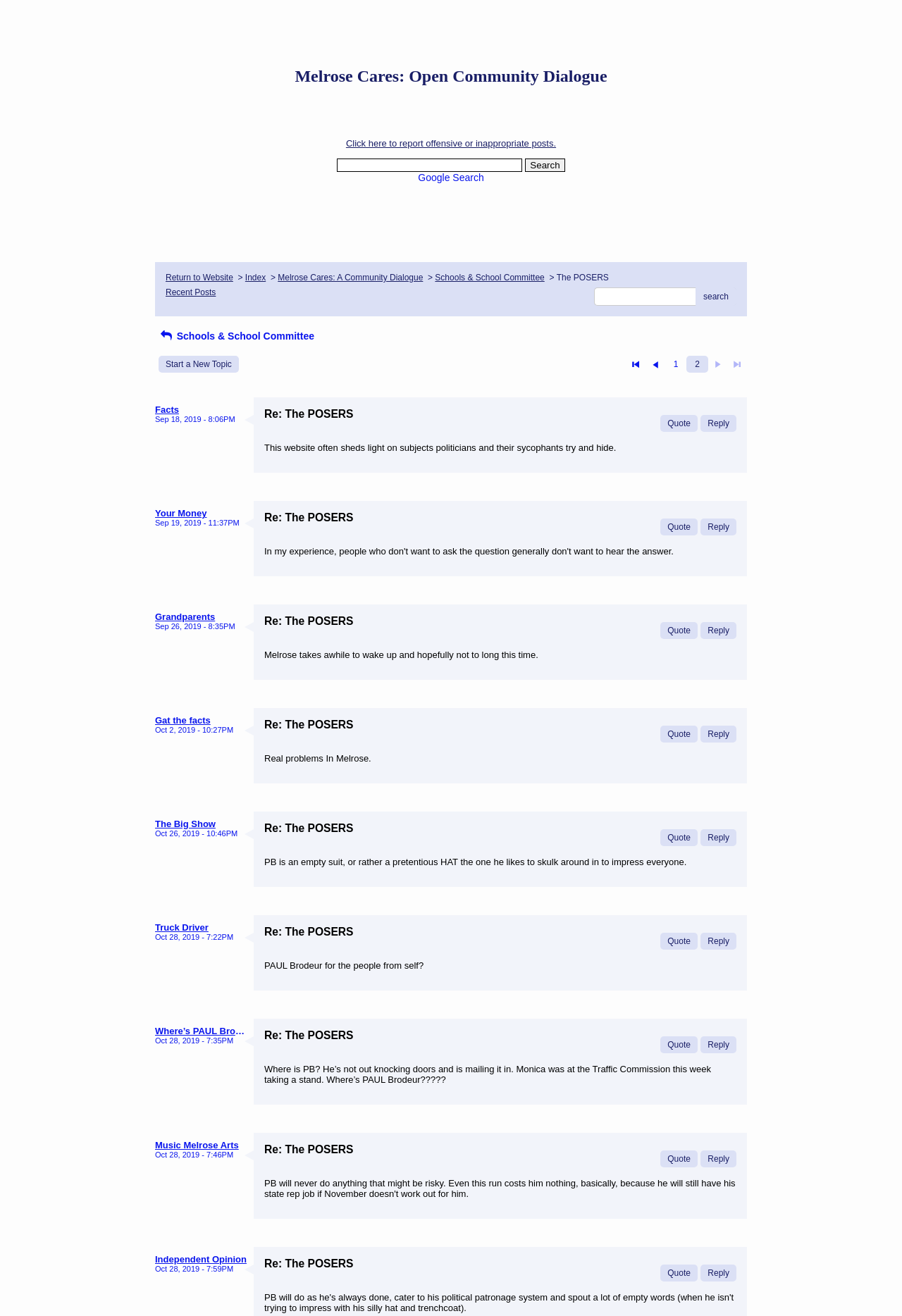What is the purpose of the textbox?
Based on the screenshot, respond with a single word or phrase.

Search